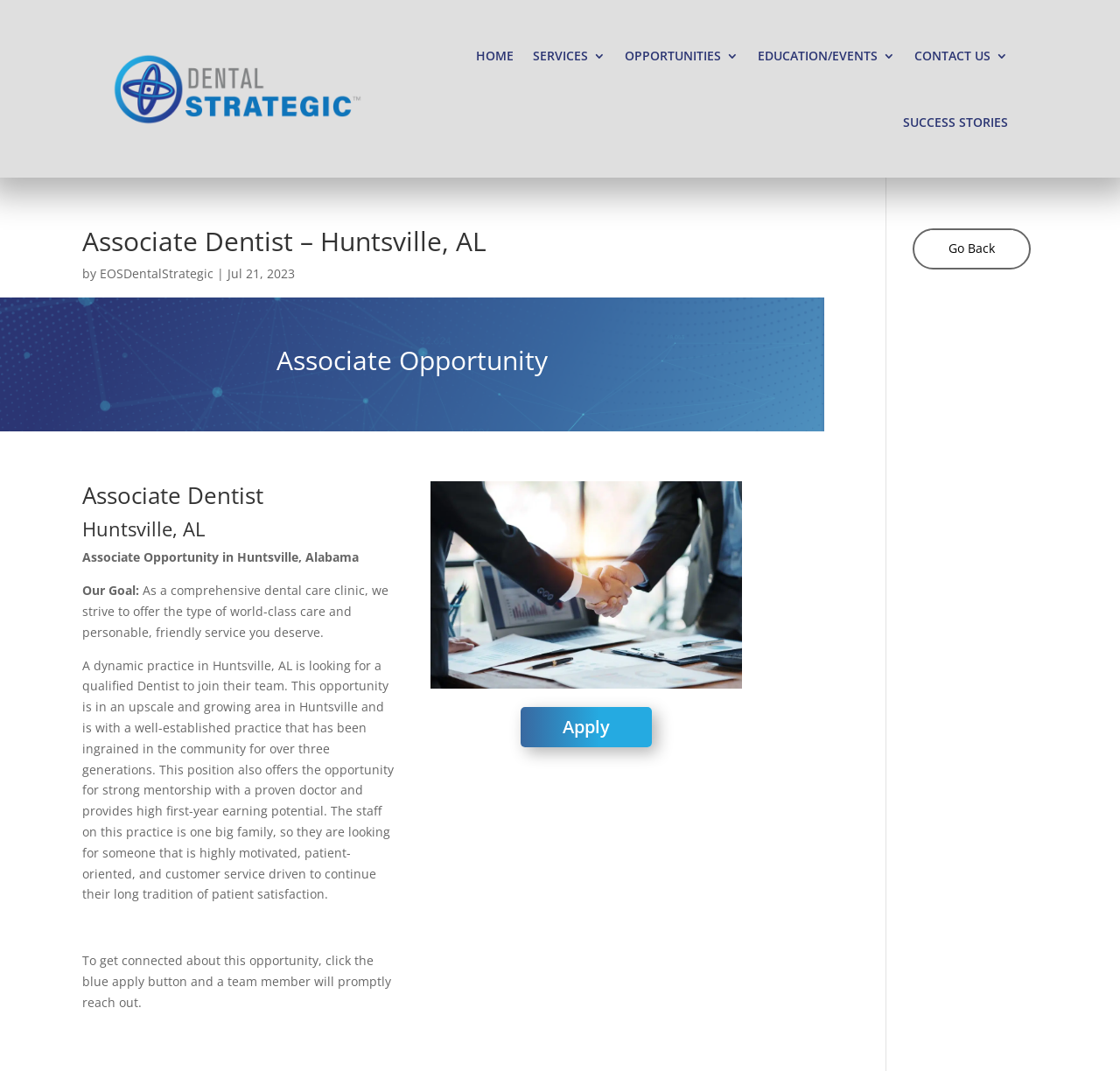Show the bounding box coordinates of the element that should be clicked to complete the task: "Click Go Back".

[0.831, 0.215, 0.905, 0.249]